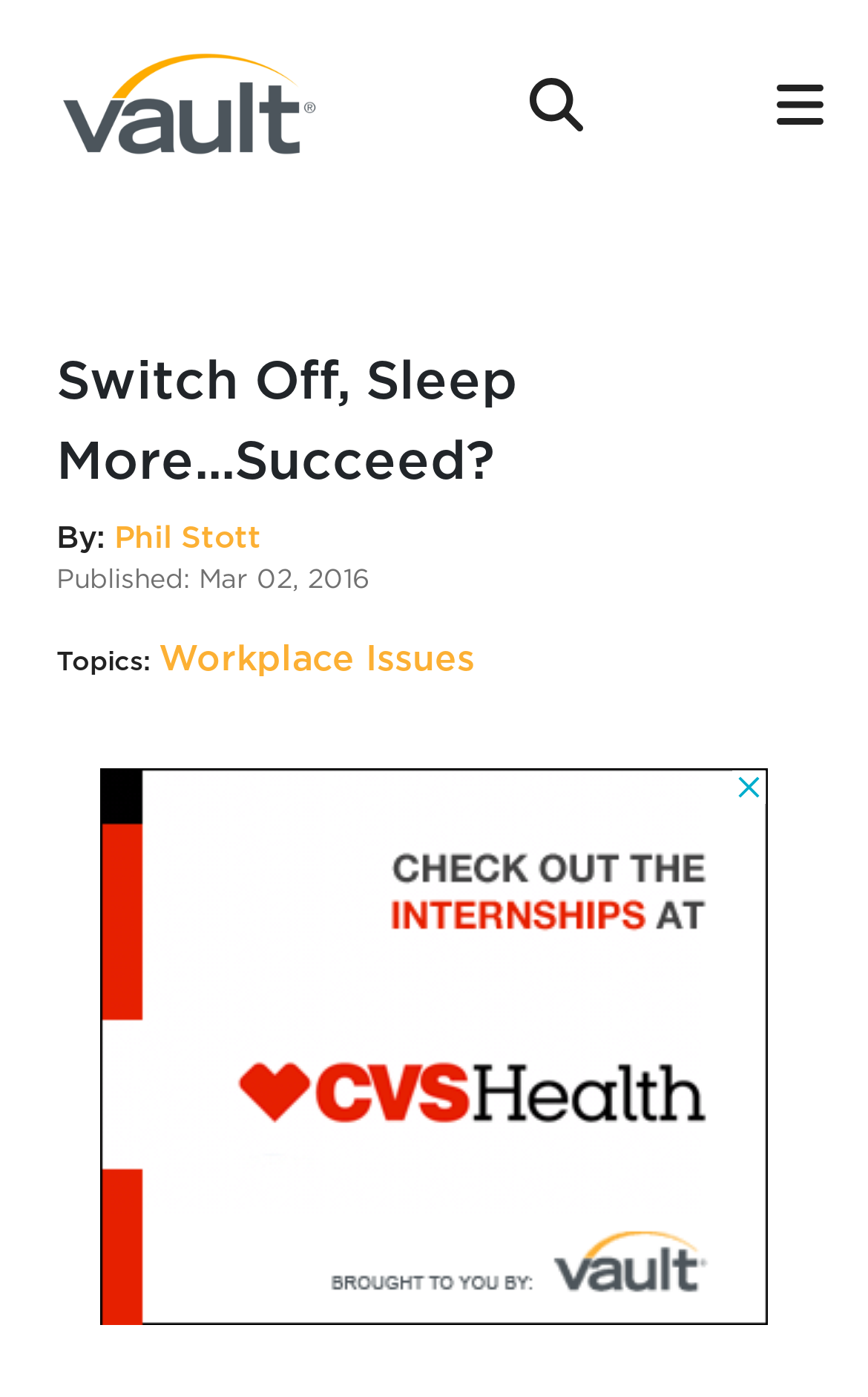What is the topic of the article?
Please provide a comprehensive and detailed answer to the question.

The topic of the article can be found by looking at the 'Topics:' section, which is located below the publication date. The text 'Topics:' is followed by a list of topics, and the first topic is 'Workplace Issues'.